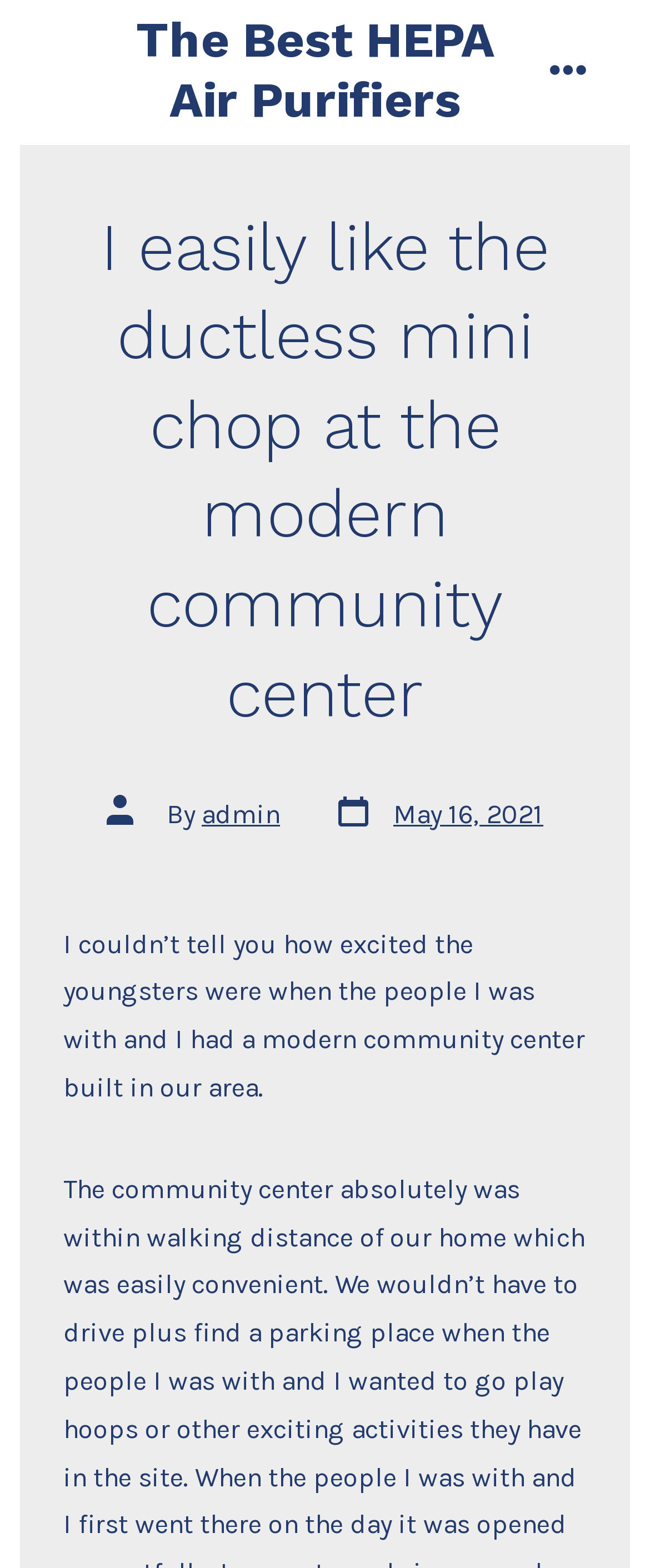What is the context of the post?
Please utilize the information in the image to give a detailed response to the question.

The context of the post can be inferred by looking at the main heading, which says 'I easily like the ductless mini chop at the modern community center'. This suggests that the post is about the author's experience at a modern community center.